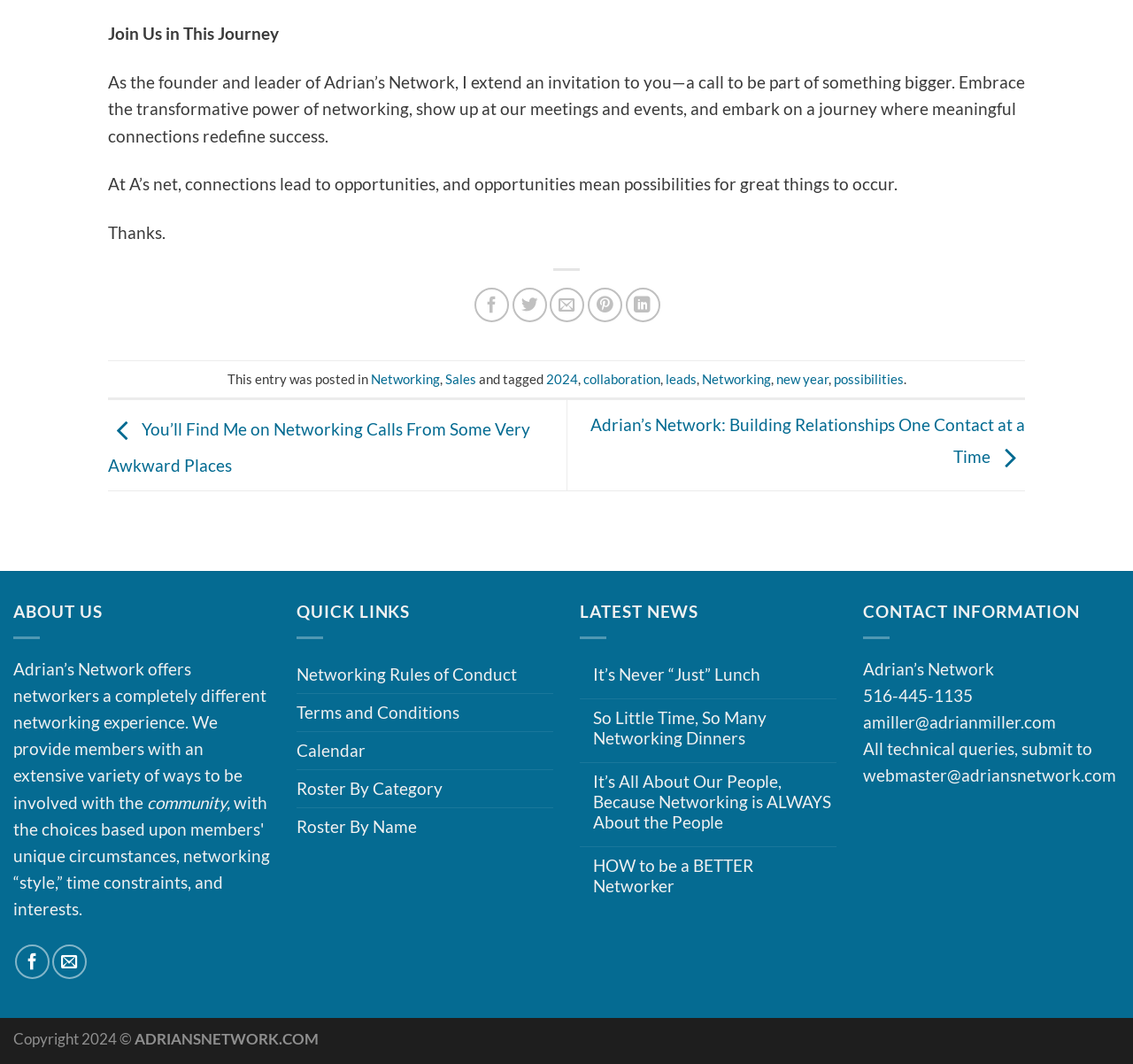Identify the bounding box coordinates of the clickable region required to complete the instruction: "Read the latest news about It’s Never “Just” Lunch". The coordinates should be given as four float numbers within the range of 0 and 1, i.e., [left, top, right, bottom].

[0.523, 0.624, 0.738, 0.643]